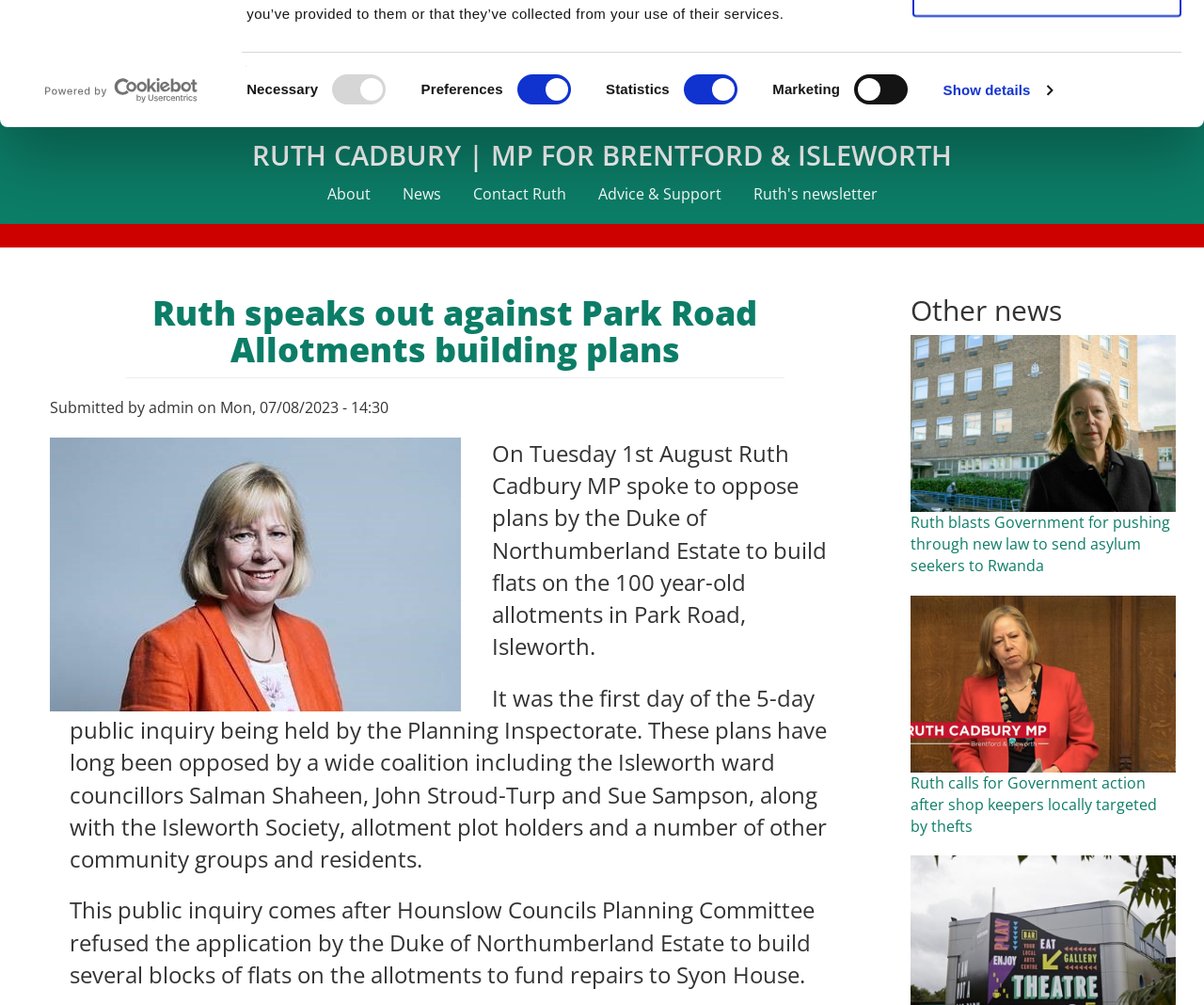Identify and extract the main heading of the webpage.

Ruth speaks out against Park Road Allotments building plans